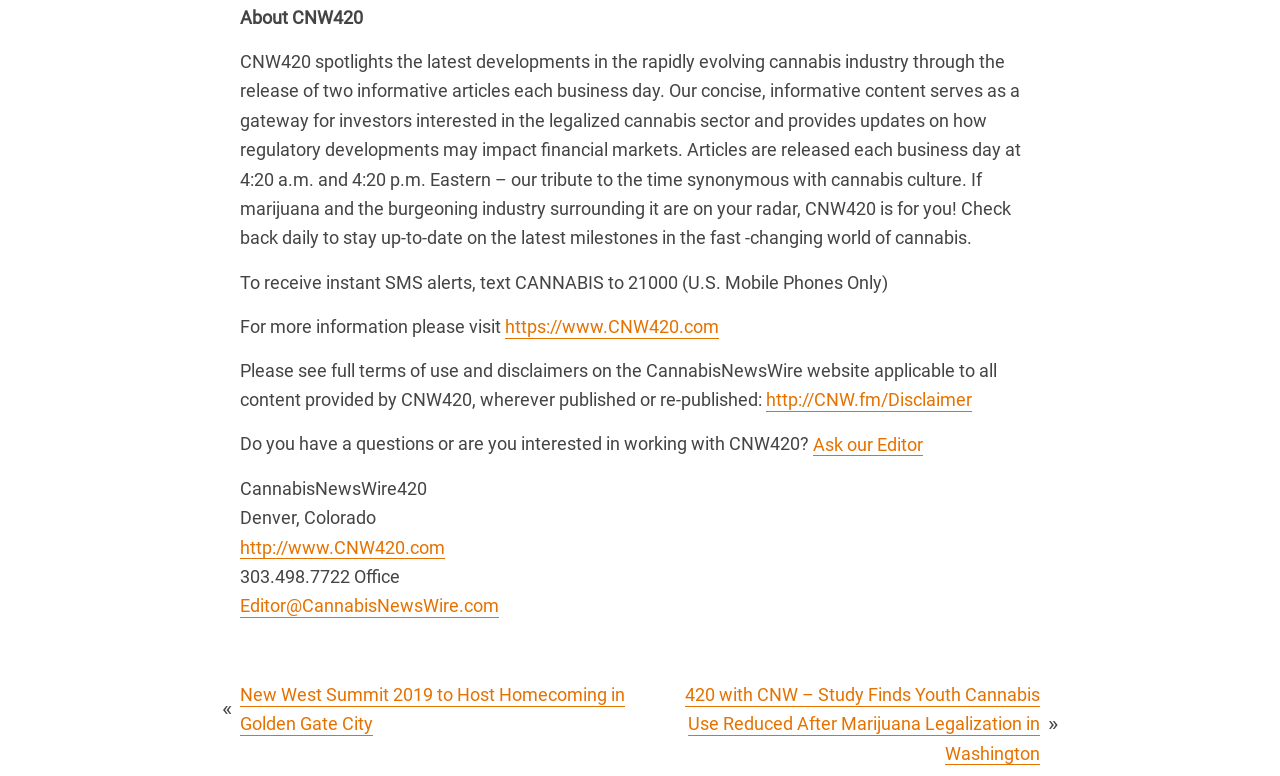Identify the bounding box for the UI element described as: "Ask our Editor". The coordinates should be four float numbers between 0 and 1, i.e., [left, top, right, bottom].

[0.635, 0.557, 0.721, 0.587]